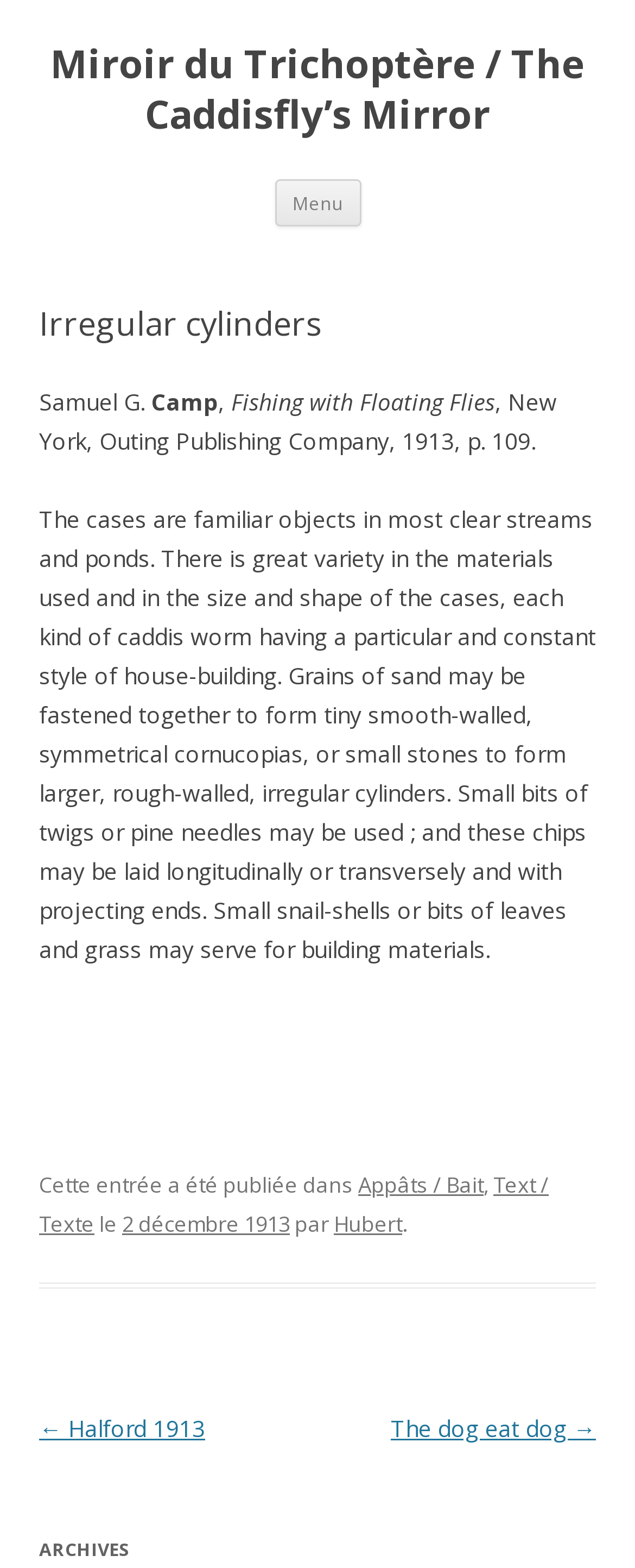Locate the bounding box of the UI element described by: "2 décembre 1913" in the given webpage screenshot.

[0.192, 0.771, 0.456, 0.79]